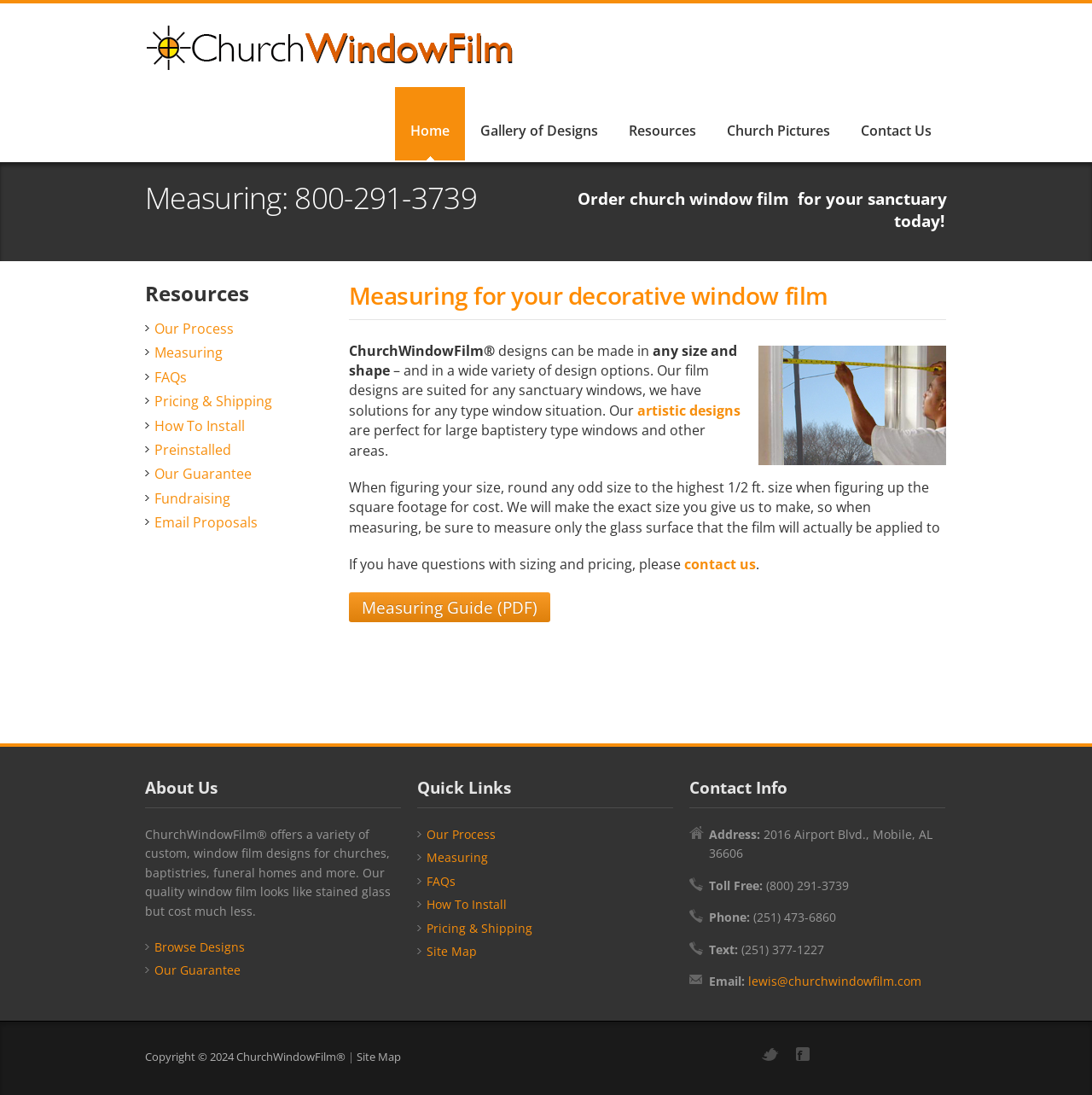Given the element description "Gallery of Designs" in the screenshot, predict the bounding box coordinates of that UI element.

[0.426, 0.08, 0.562, 0.147]